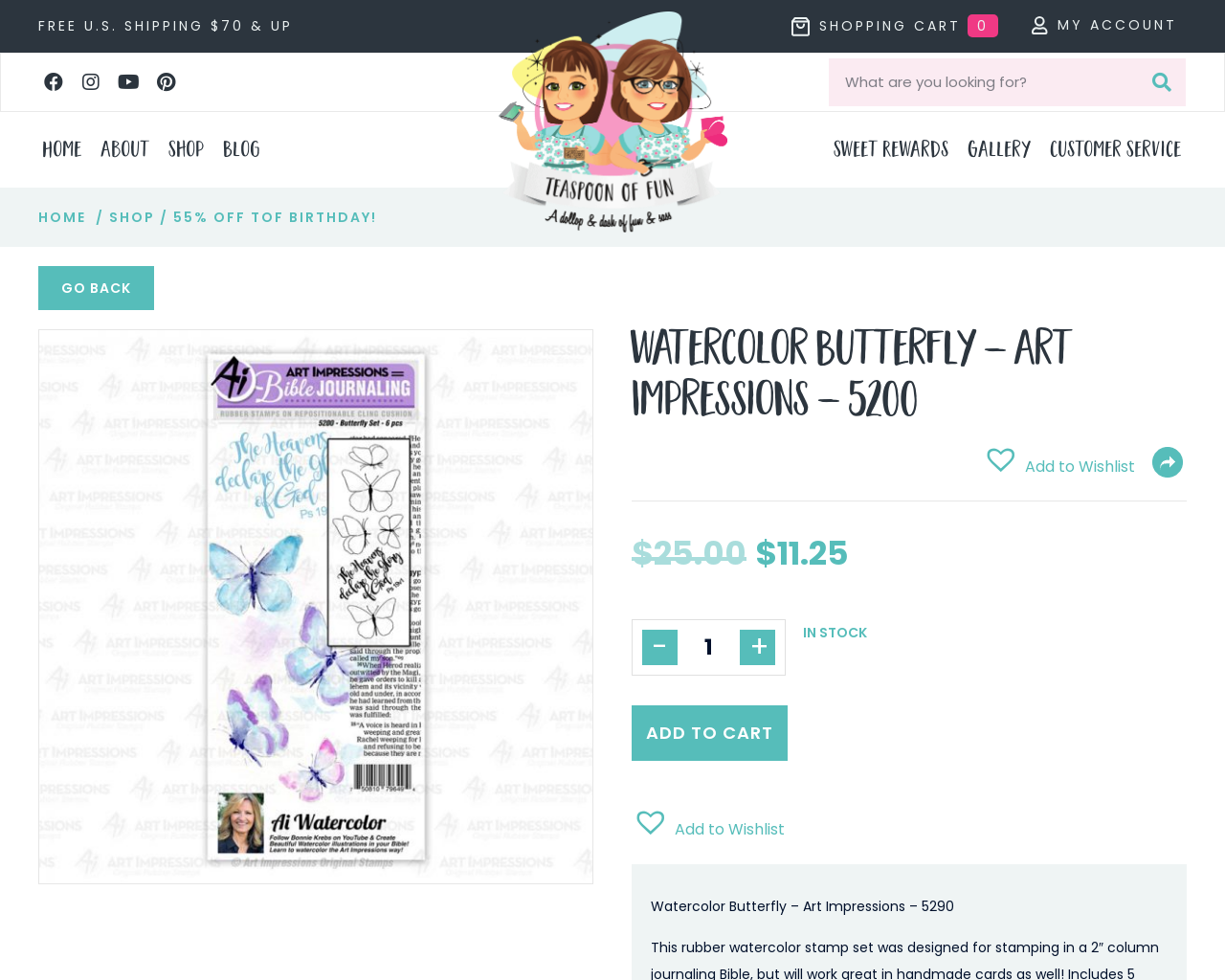Given the description "Add to cart", provide the bounding box coordinates of the corresponding UI element.

[0.516, 0.72, 0.643, 0.776]